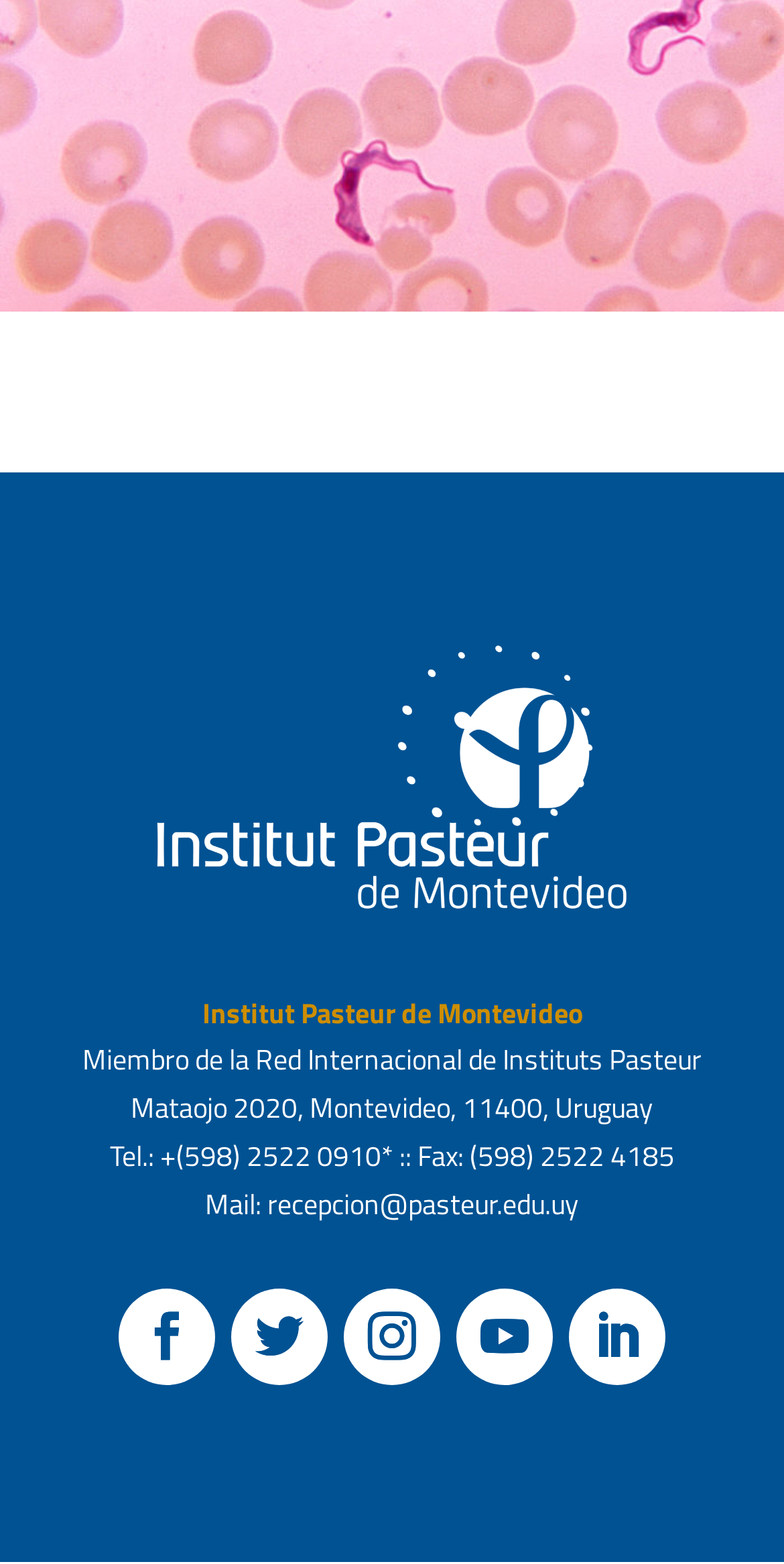Identify the bounding box for the UI element that is described as follows: "Follow".

[0.582, 0.823, 0.705, 0.885]